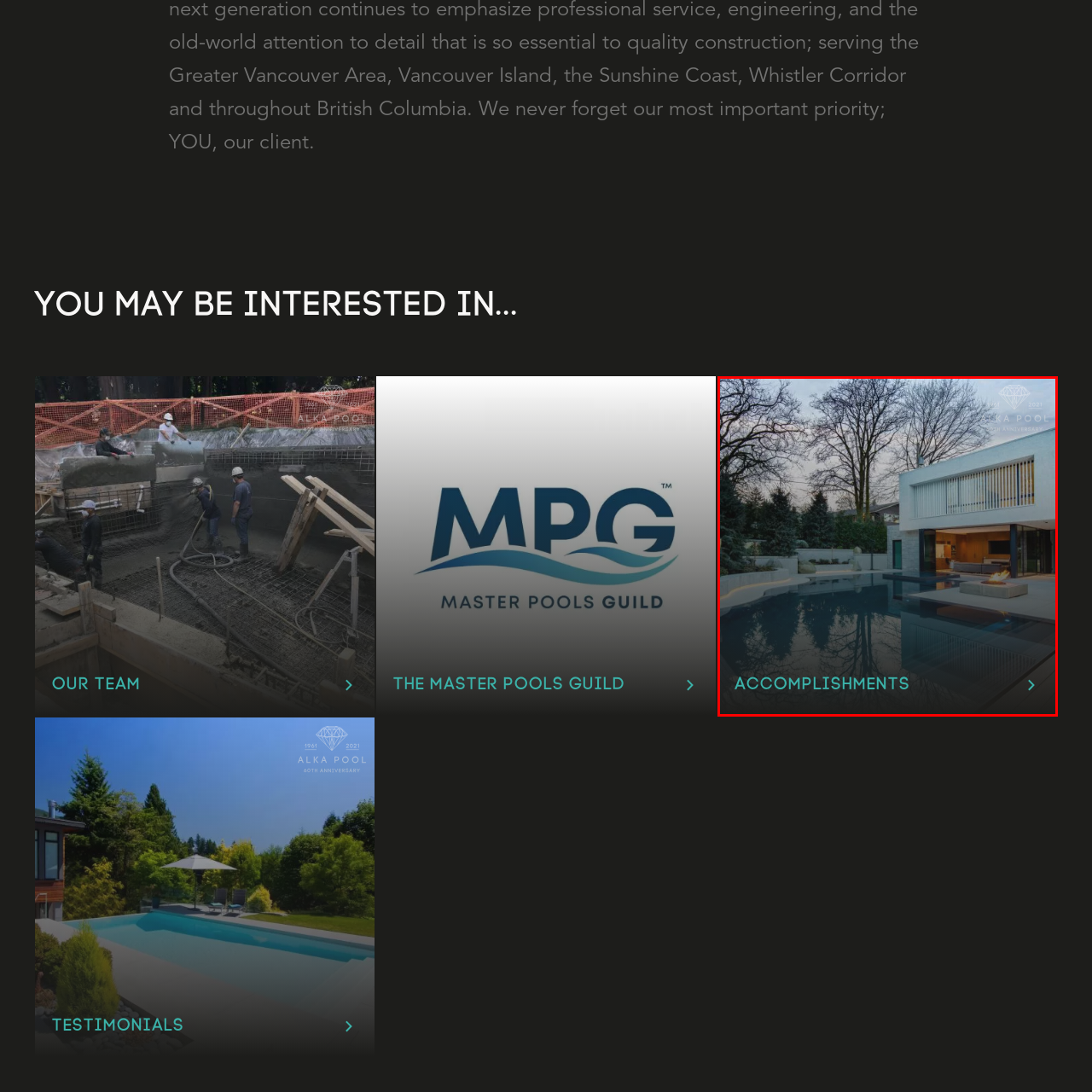What is the purpose of the fire pit?
Inspect the image enclosed within the red bounding box and provide a detailed answer to the question, using insights from the image.

The fire pit in the foreground adds a touch of luxury and comfort, suggesting that it is perfect for evening gatherings, providing a cozy ambiance for socializing.